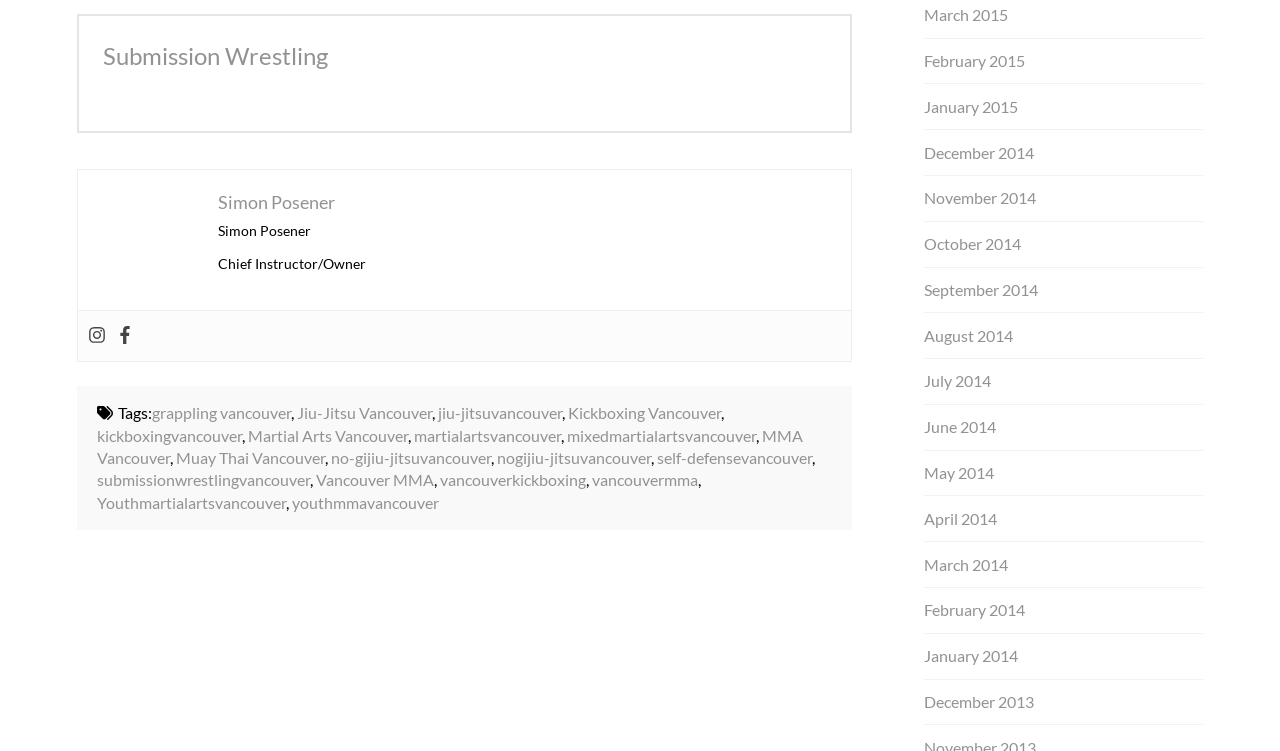Locate the bounding box coordinates of the clickable area needed to fulfill the instruction: "Check out the posts from March 2015".

[0.722, 0.007, 0.787, 0.032]